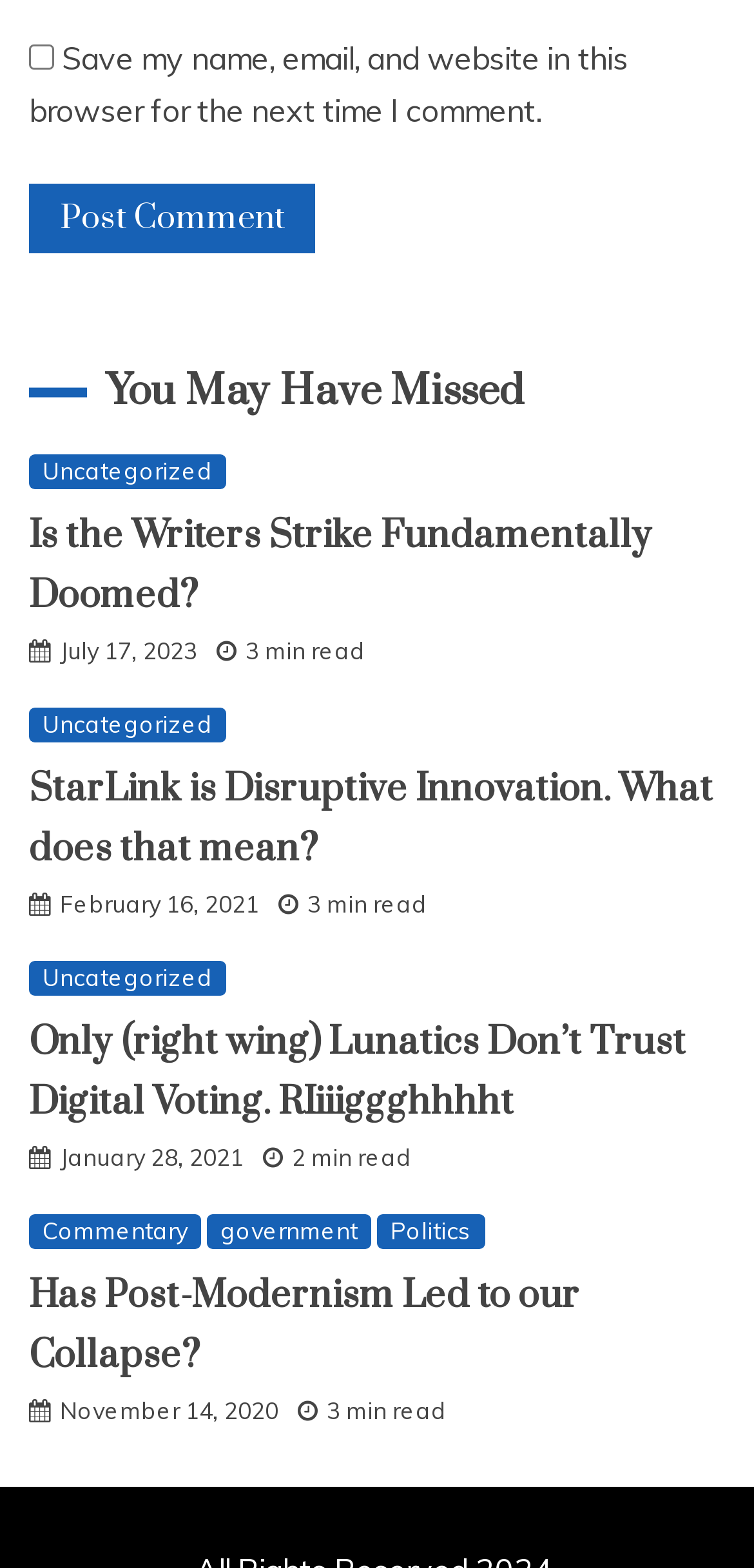Answer the question in one word or a short phrase:
What is the date of the third article?

January 28, 2021